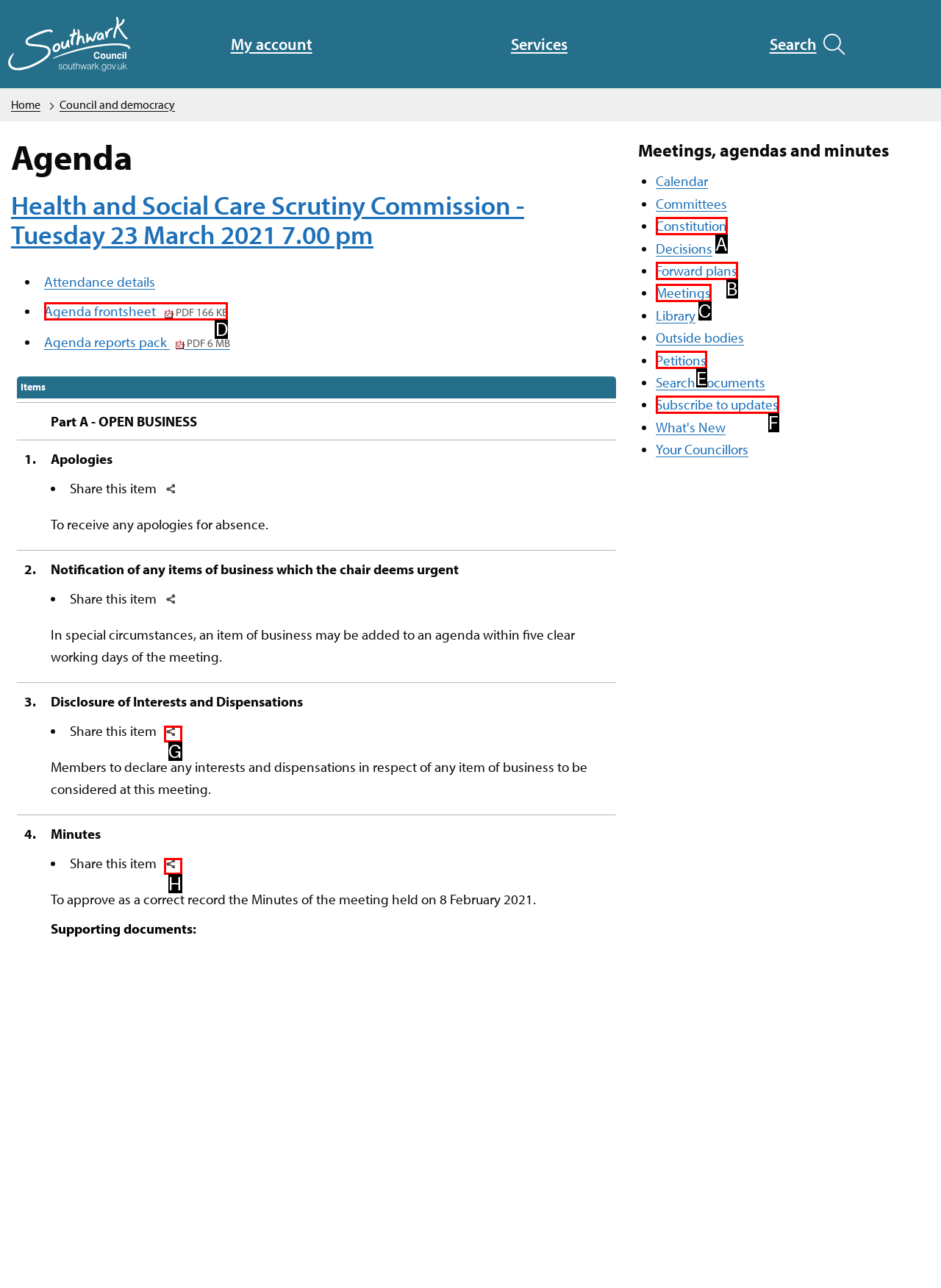Looking at the description: Constitution, identify which option is the best match and respond directly with the letter of that option.

A